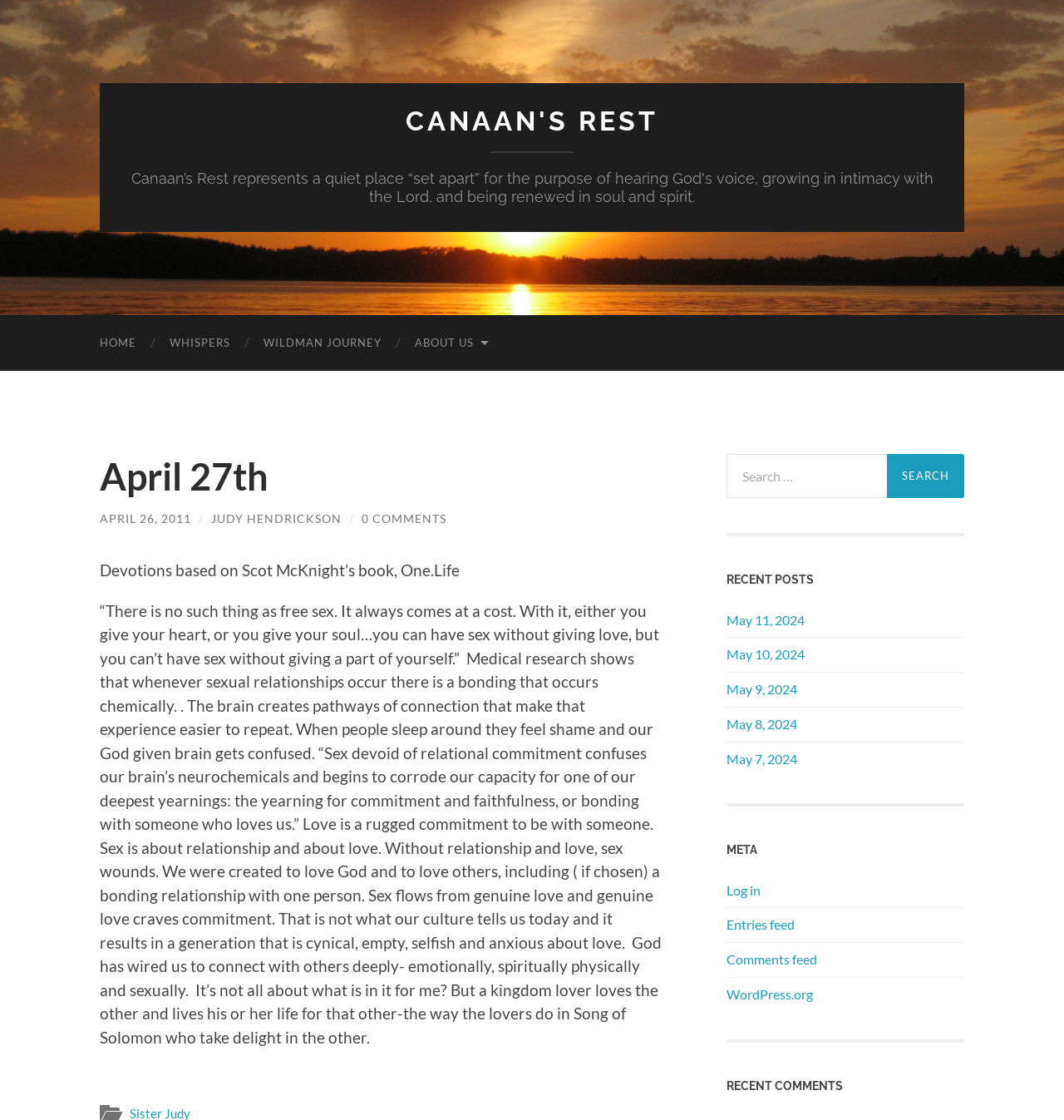Determine the bounding box coordinates of the UI element that matches the following description: "May 7, 2024". The coordinates should be four float numbers between 0 and 1 in the format [left, top, right, bottom].

[0.683, 0.67, 0.906, 0.686]